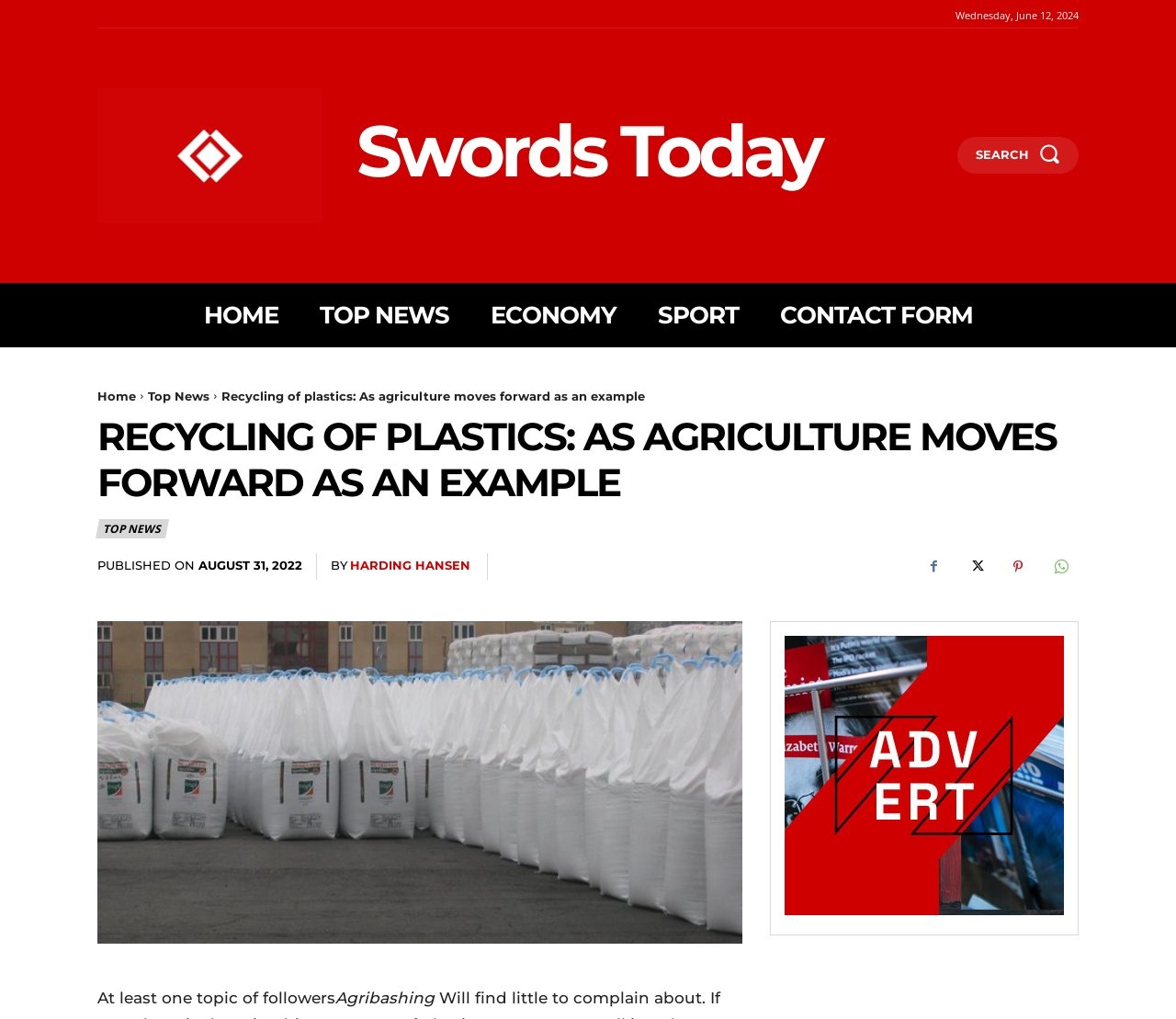Find the bounding box coordinates of the clickable area that will achieve the following instruction: "Type your name".

None